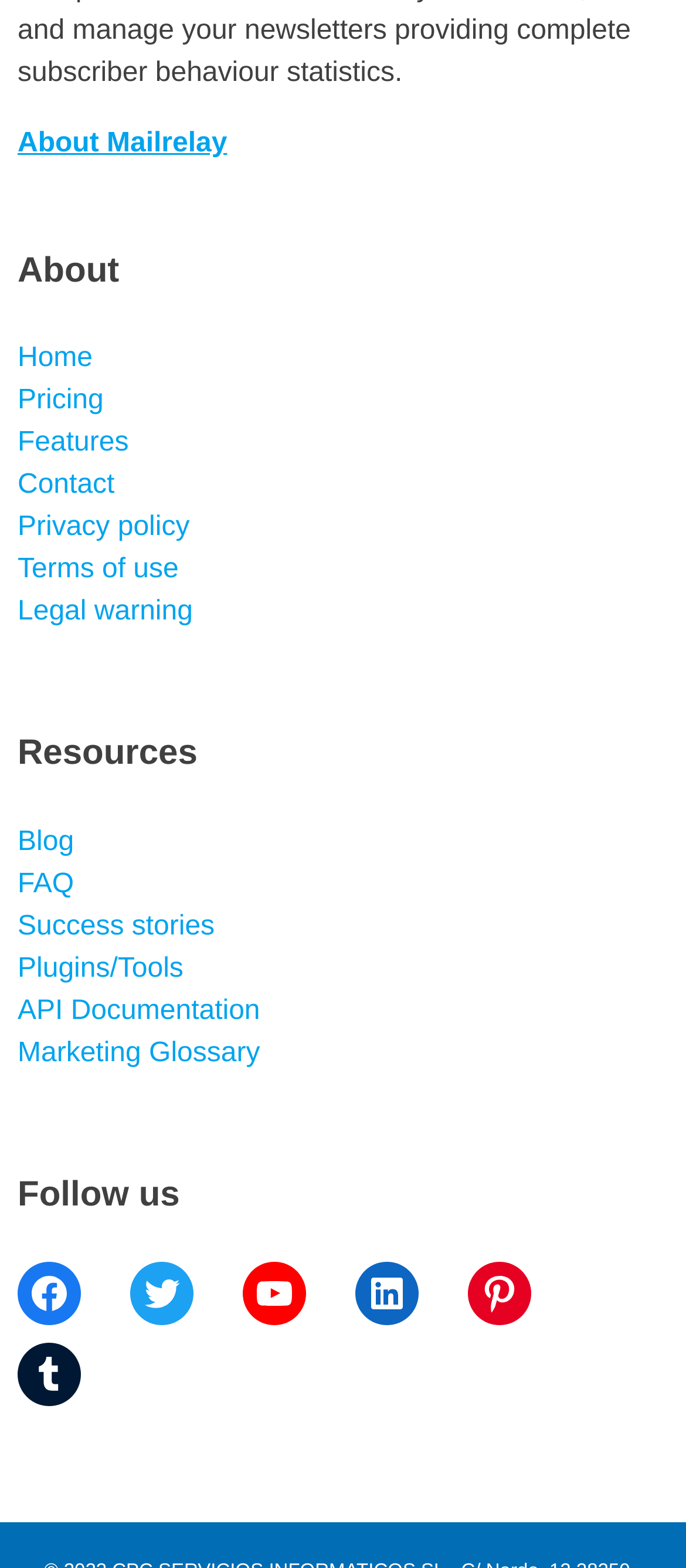Locate the UI element described as follows: "title="Kadi Mehnat - Front"". Return the bounding box coordinates as four float numbers between 0 and 1 in the order [left, top, right, bottom].

None